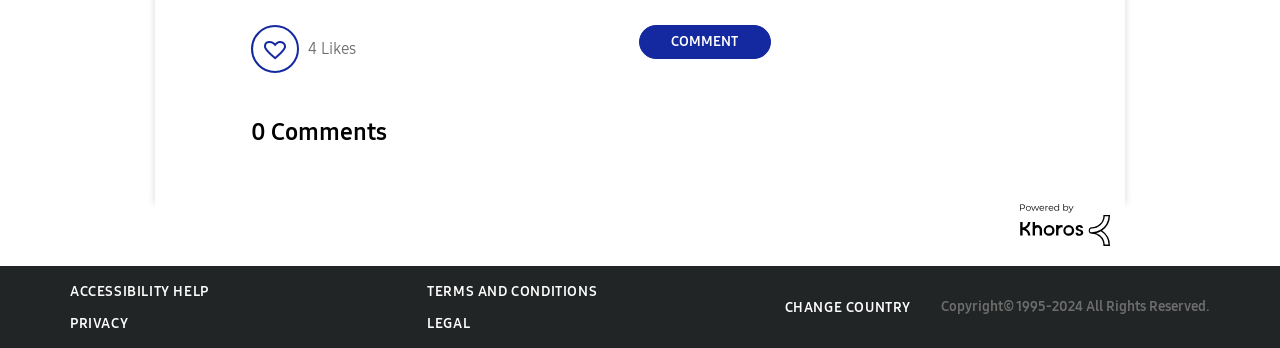Identify the bounding box coordinates for the region to click in order to carry out this instruction: "Give likes to this post". Provide the coordinates using four float numbers between 0 and 1, formatted as [left, top, right, bottom].

[0.196, 0.071, 0.234, 0.208]